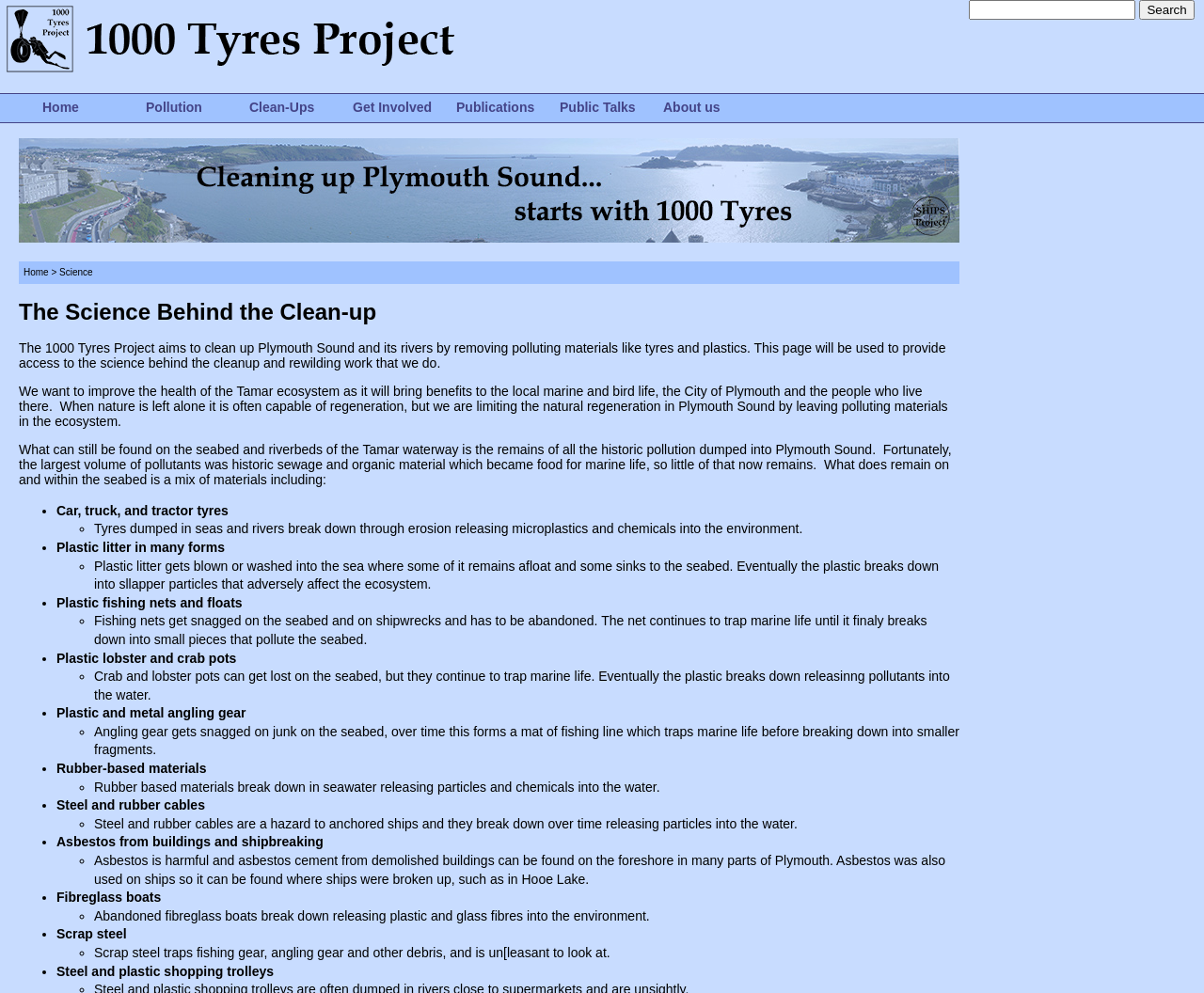Point out the bounding box coordinates of the section to click in order to follow this instruction: "Learn about 'Pollution'".

[0.117, 0.095, 0.203, 0.123]